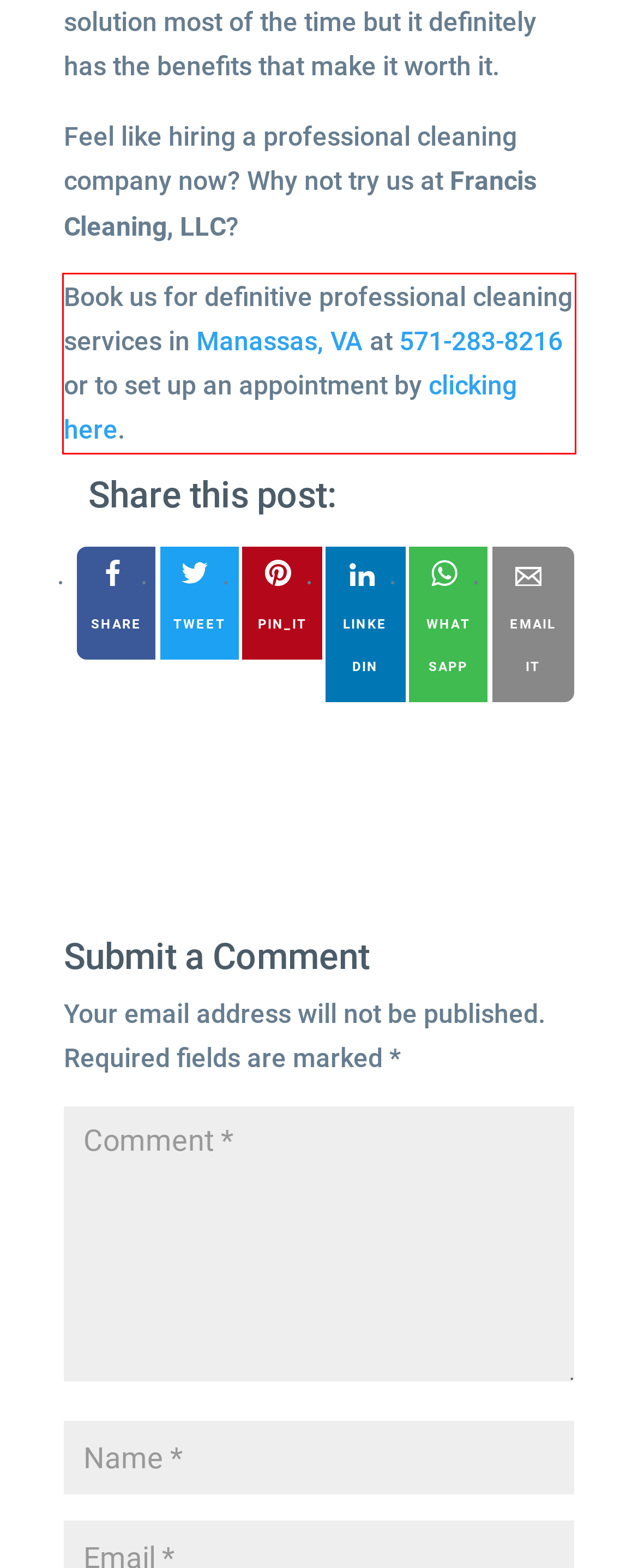Please use OCR to extract the text content from the red bounding box in the provided webpage screenshot.

Book us for definitive professional cleaning services in Manassas, VA at 571-283-8216 or to set up an appointment by clicking here.